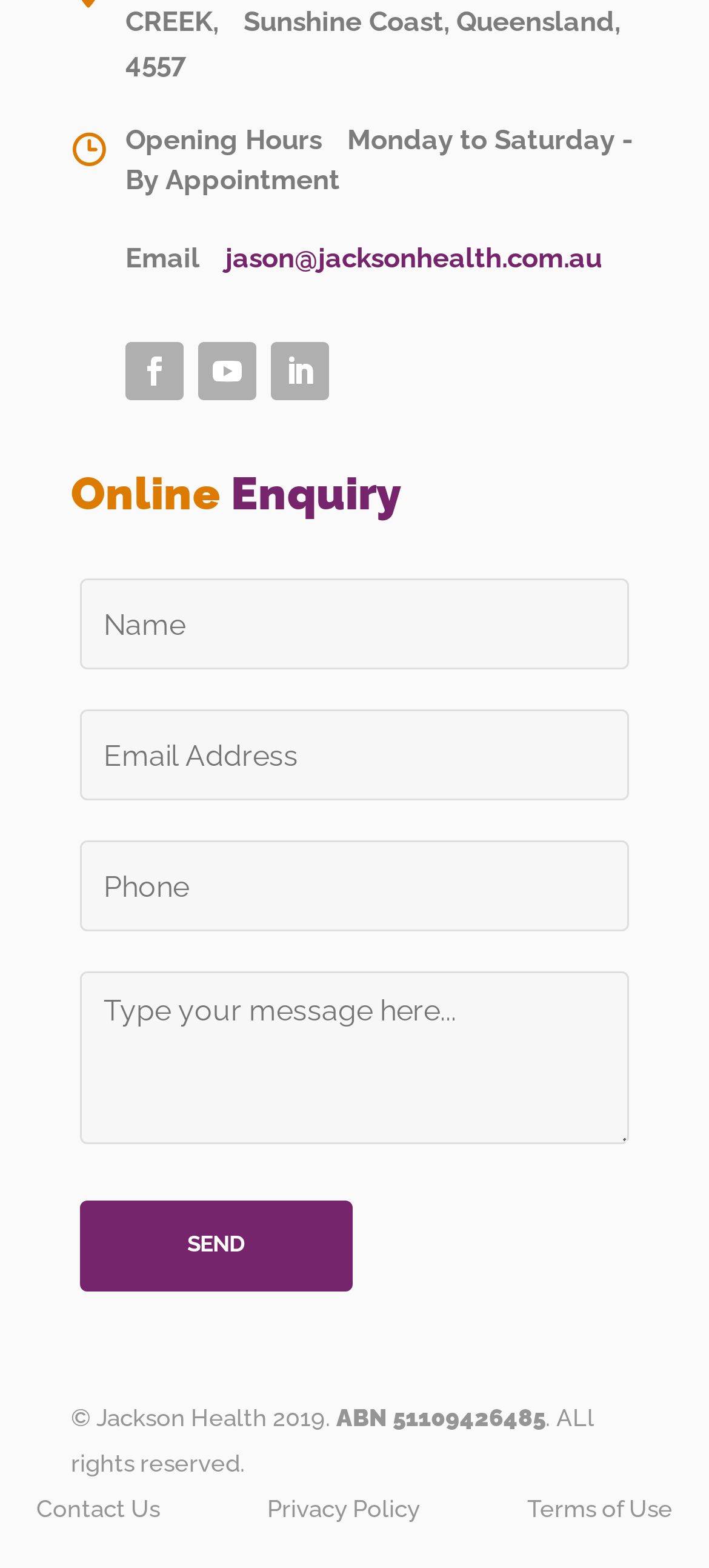What is the purpose of the form on the webpage?
Look at the image and respond to the question as thoroughly as possible.

I determined the purpose of the form by looking at the heading element above the form, which says 'Online Enquiry'. This suggests that the form is used to submit an online enquiry to Jackson Health.